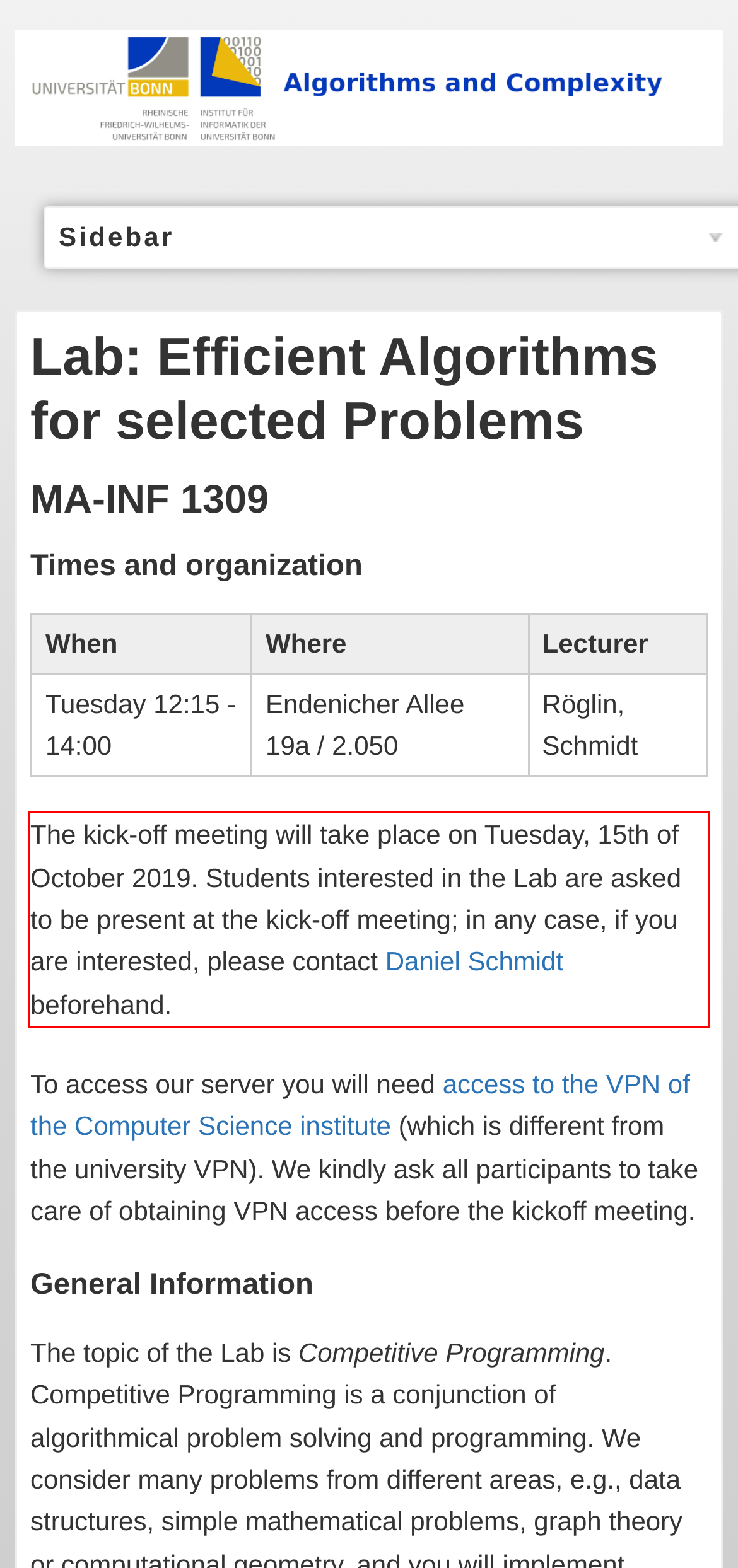Analyze the screenshot of the webpage that features a red bounding box and recognize the text content enclosed within this red bounding box.

The kick-off meeting will take place on Tuesday, 15th of October 2019. Students interested in the Lab are asked to be present at the kick-off meeting; in any case, if you are interested, please contact Daniel Schmidt beforehand.